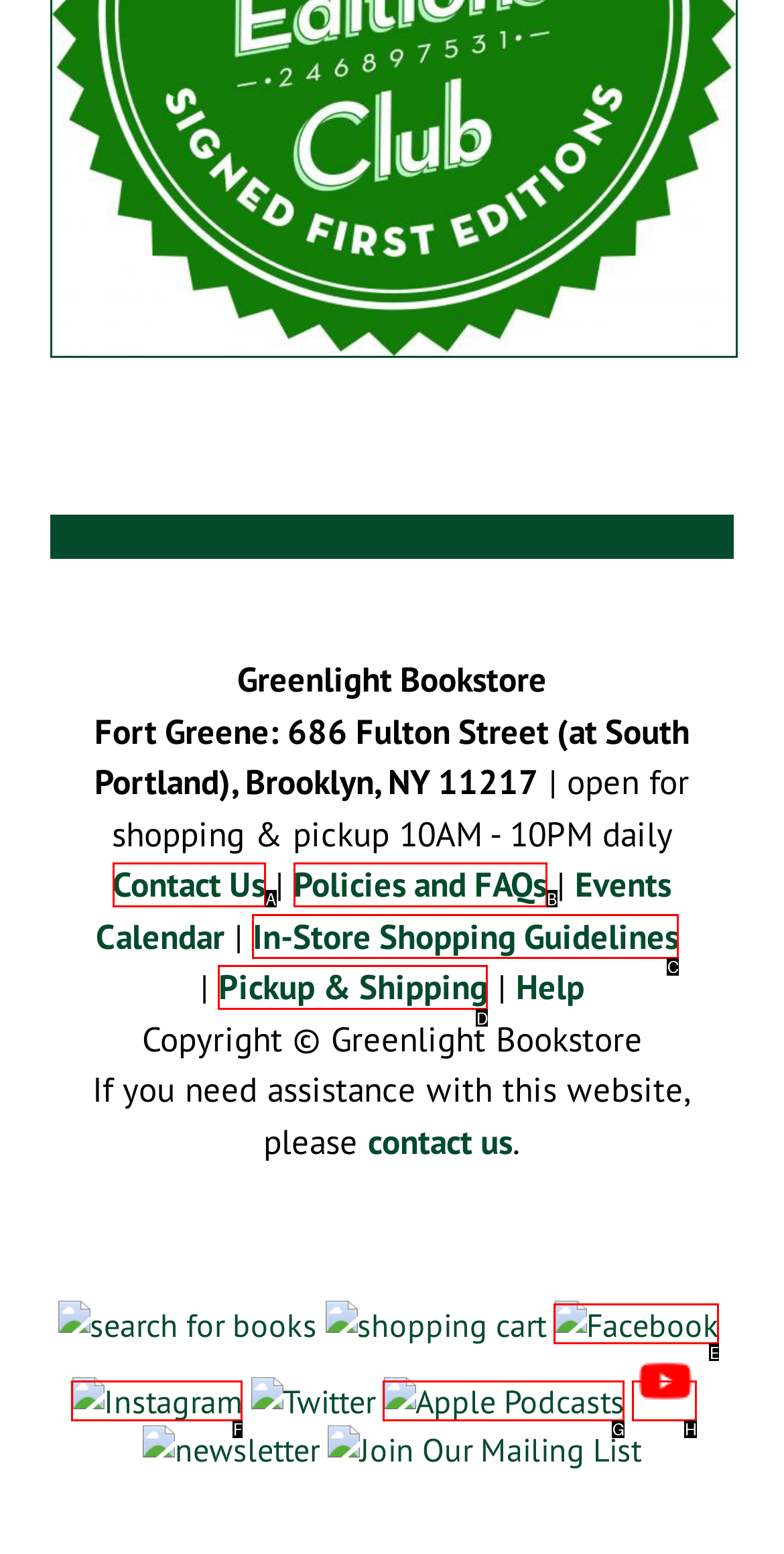Tell me which one HTML element I should click to complete the following instruction: Follow Greenlight Bookstore on Facebook
Answer with the option's letter from the given choices directly.

E